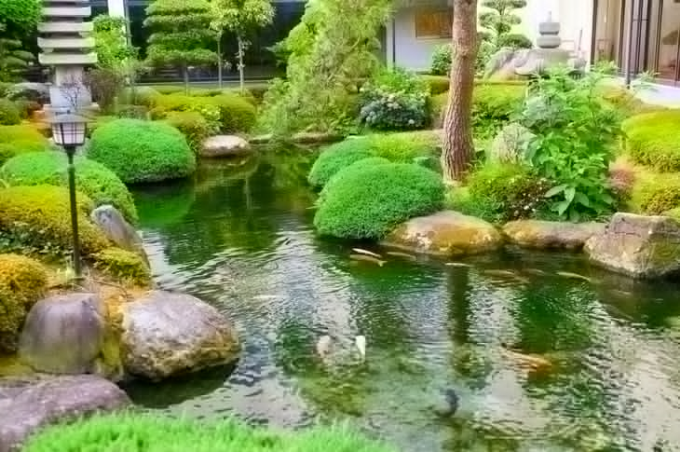Offer a detailed explanation of the image.

The image depicts a serene and picturesque pond surrounded by meticulously landscaped greenery, showcasing the harmonious relationship between water and nature. Lush, rounded bushes in vibrant greens frame the tranquil water, which reflects the surrounding vegetation and rocks. Several koi fish can be seen swimming gracefully beneath the surface, contributing to the lively aquatic ecosystem. The scene is softened by the presence of large, smooth stones scattered along the water's edge, enhancing the natural aesthetic. This tranquil garden setting emphasizes the beauty of a well-maintained pond, a key feature when considering a pressurized pond filter, as it supports clear water, healthy aquatic life, and visual appeal.